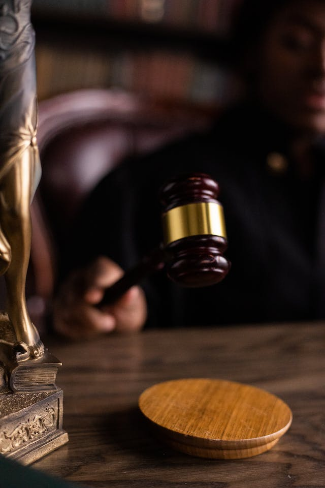Analyze the image and provide a detailed answer to the question: What is the purpose of the gavel in the image?

The purpose of the gavel in the image is to emphasize the authority of the judge's role within the courtroom, as described in the caption, where the figure is captured in the act of striking the gavel against a circular wooden sound block.